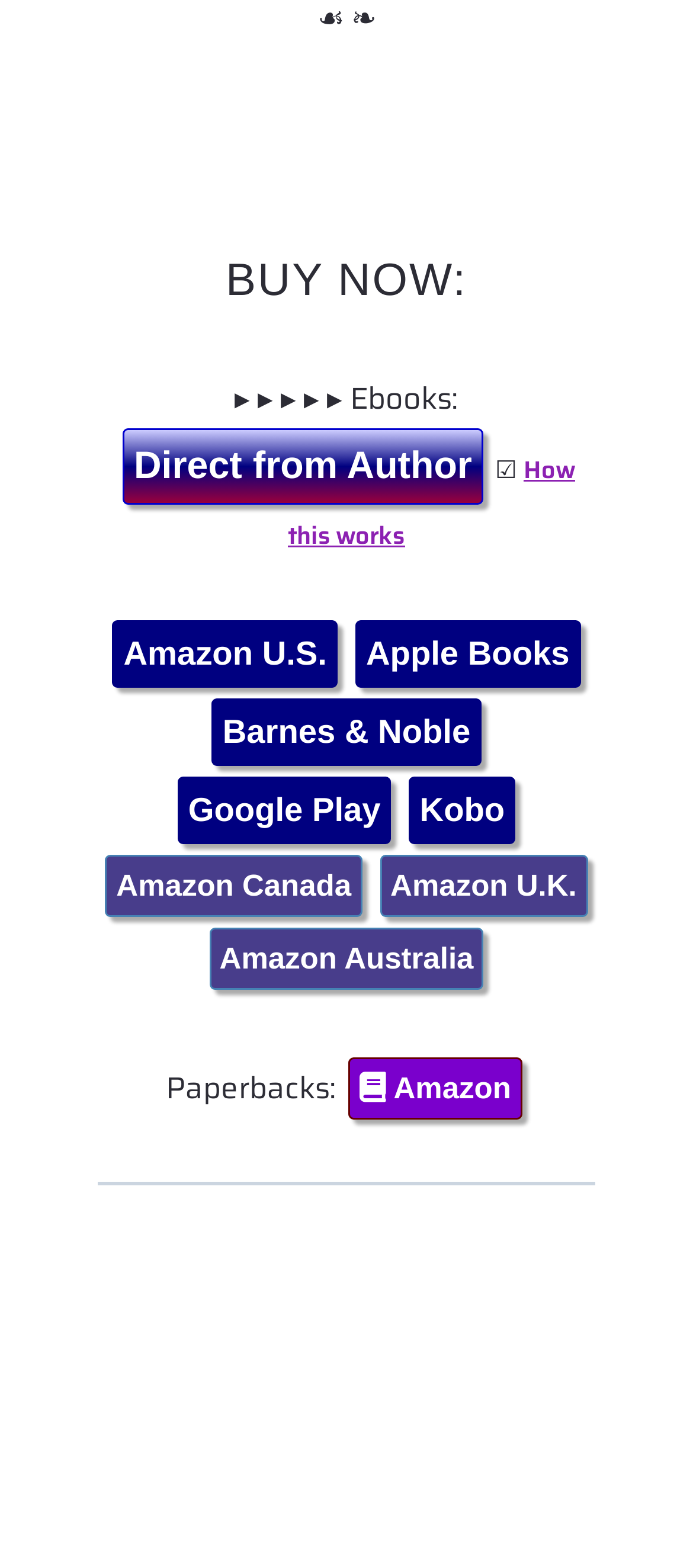What is the last option to buy a paperback?
By examining the image, provide a one-word or phrase answer.

Amazon Australia